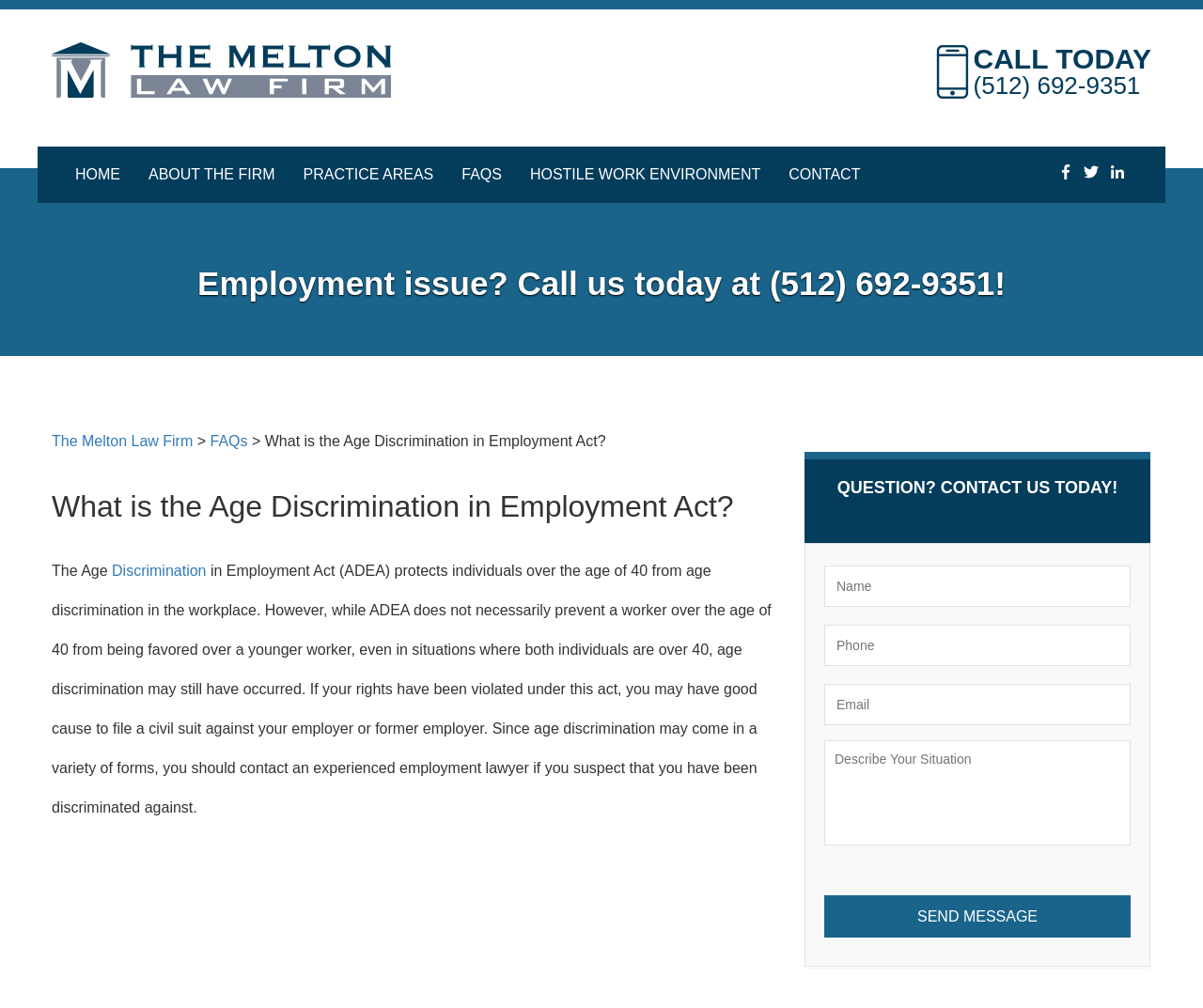Can you pinpoint the bounding box coordinates for the clickable element required for this instruction: "Click the 'HOME' link"? The coordinates should be four float numbers between 0 and 1, i.e., [left, top, right, bottom].

[0.051, 0.145, 0.112, 0.201]